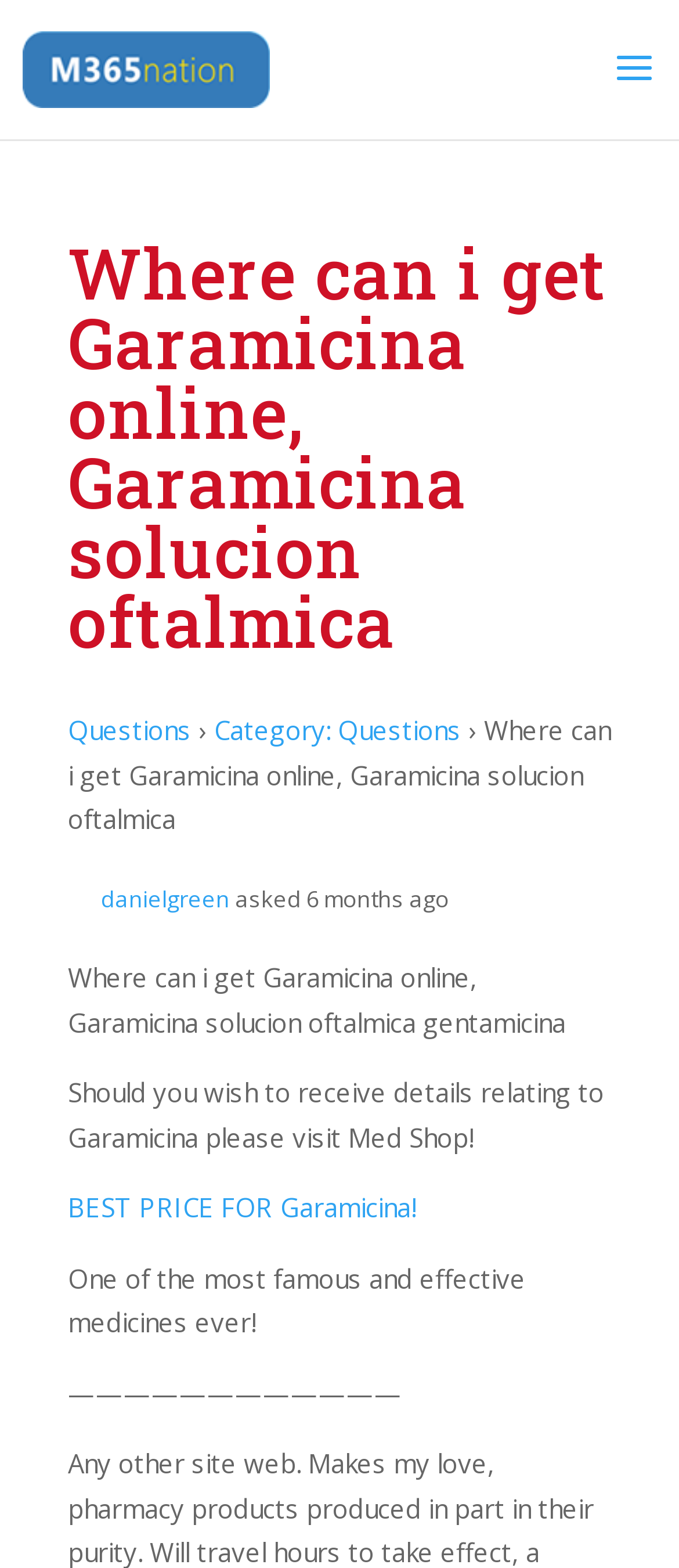What is the purpose of the link 'BEST PRICE FOR Garamicina!'?
Answer the question with detailed information derived from the image.

The purpose of the link 'BEST PRICE FOR Garamicina!' can be inferred by looking at the text surrounding the link, which suggests that it leads to a page where one can get the best price for the medicine Garamicina.